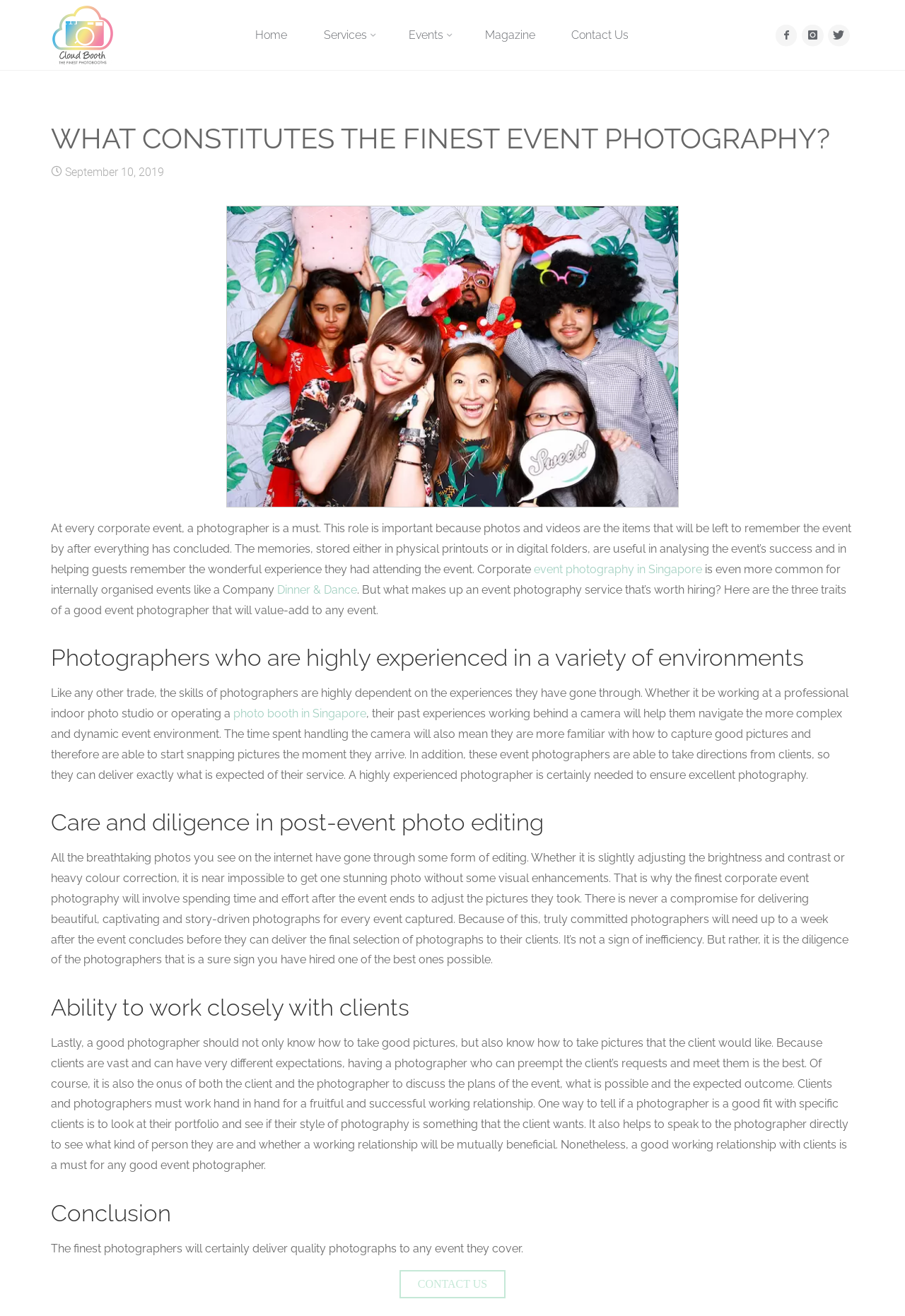Identify the bounding box coordinates of the element that should be clicked to fulfill this task: "Contact the photographer". The coordinates should be provided as four float numbers between 0 and 1, i.e., [left, top, right, bottom].

[0.441, 0.965, 0.559, 0.987]